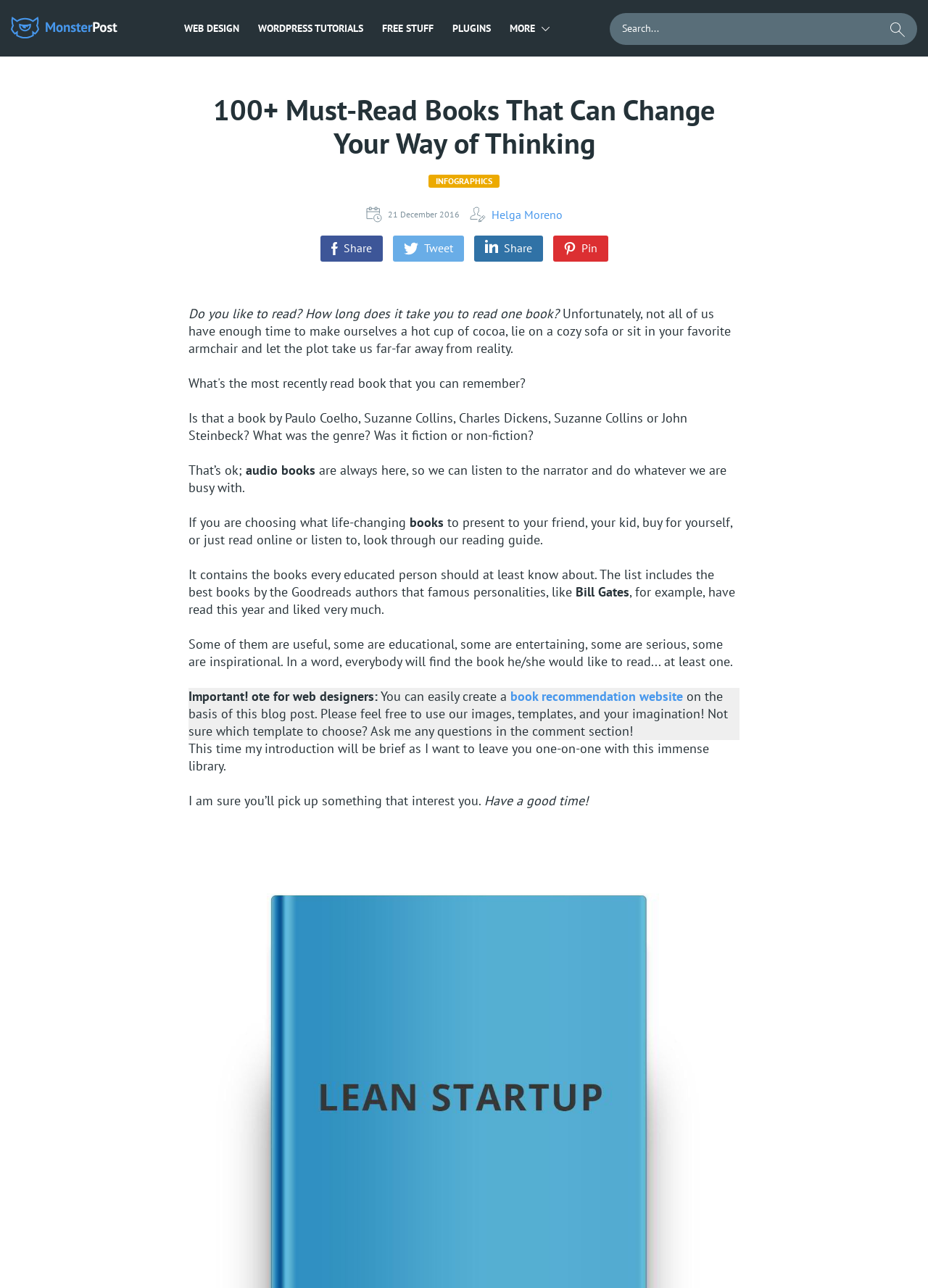Provide a thorough description of the webpage's content and layout.

This webpage is about a collection of 100 must-read books that can change one's world outlook. At the top, there is a link to the webpage's title, accompanied by two small images. Below this, there are several links to other sections of the website, including "WEB DESIGN", "WORDPRESS TUTORIALS", "FREE STUFF", and "PLUGINS". A search bar is located to the right of these links, accompanied by a button with an image.

The main content of the webpage is divided into two sections. The first section is an introduction to the collection of books, which includes several paragraphs of text. The text discusses the importance of reading and how it can be difficult to find the time to do so. It also mentions the convenience of audiobooks and the purpose of the webpage's reading guide.

The second section is the reading guide itself, which is not explicitly shown in the accessibility tree. However, based on the introduction, it is likely to be a list of book recommendations.

Throughout the webpage, there are several social media links, including "Share", "Tweet", "Share", and "Pin", each accompanied by a small image. There is also a note for web designers, suggesting that they can create a book recommendation website based on this blog post.

At the bottom of the webpage, there is a concluding message, wishing the reader a good time exploring the collection of books.